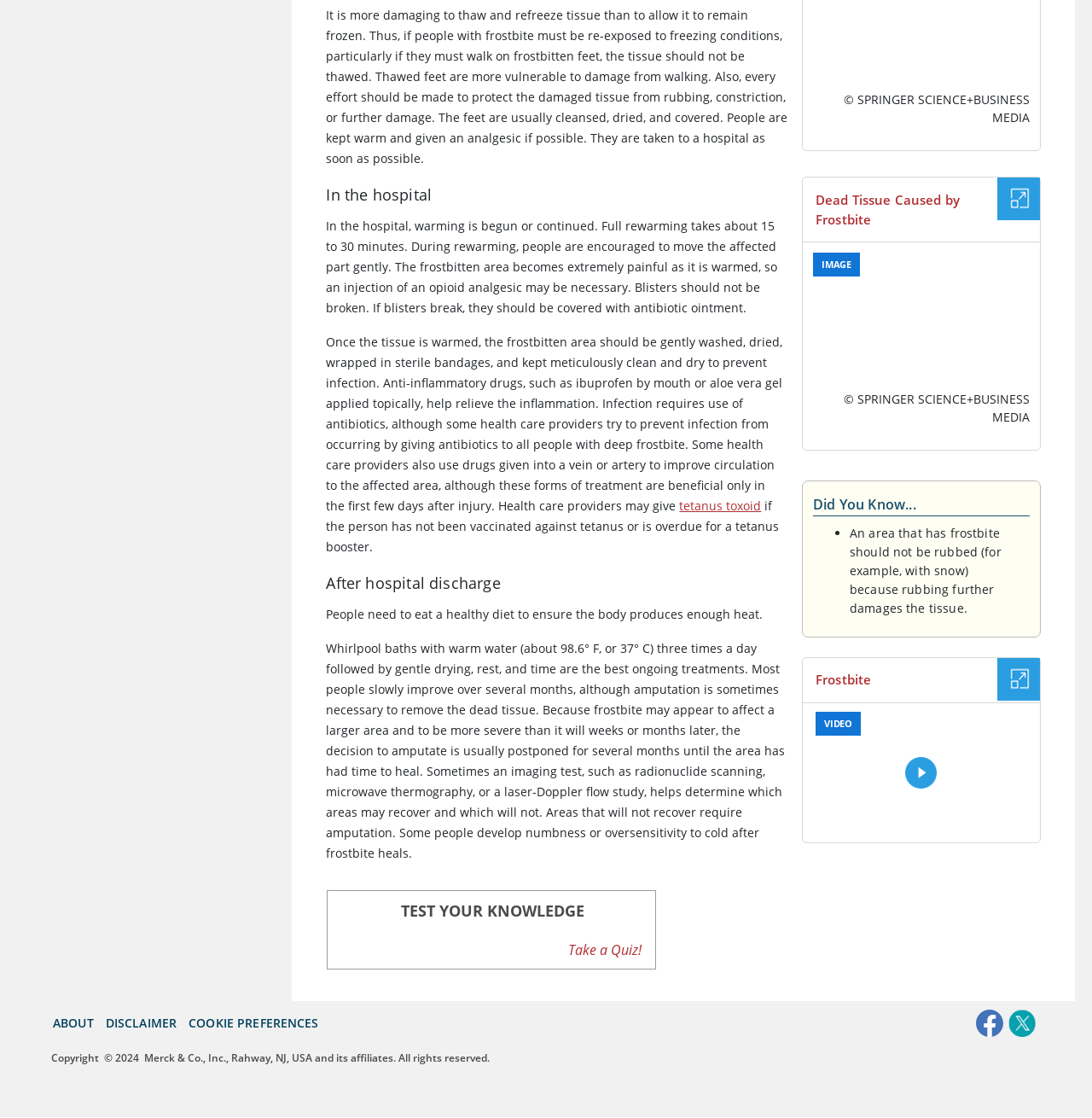Locate the bounding box coordinates of the element that should be clicked to fulfill the instruction: "View Our Facebook Page".

[0.894, 0.906, 0.919, 0.922]